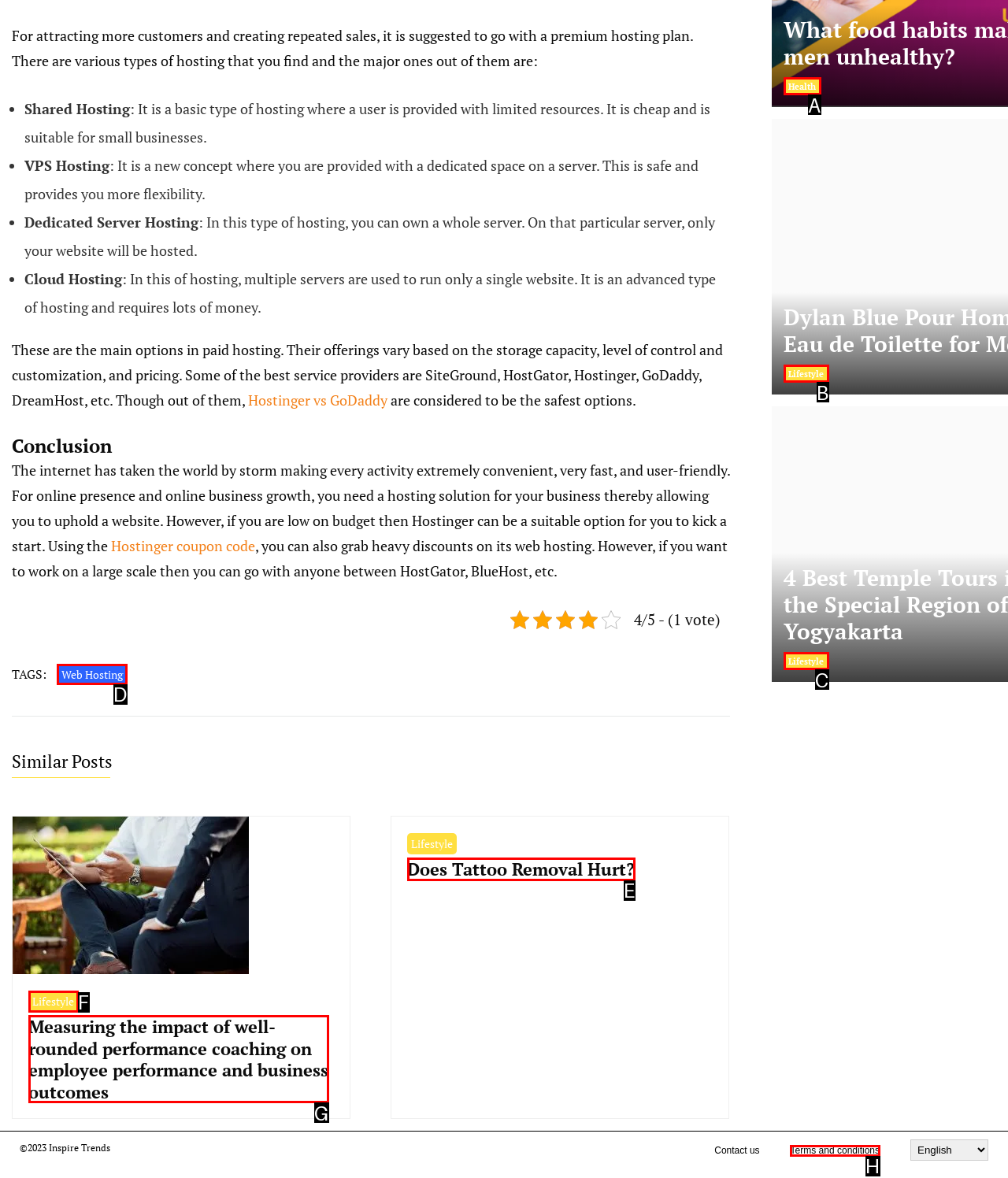Specify which element within the red bounding boxes should be clicked for this task: Click on 'Web Hosting' Respond with the letter of the correct option.

D